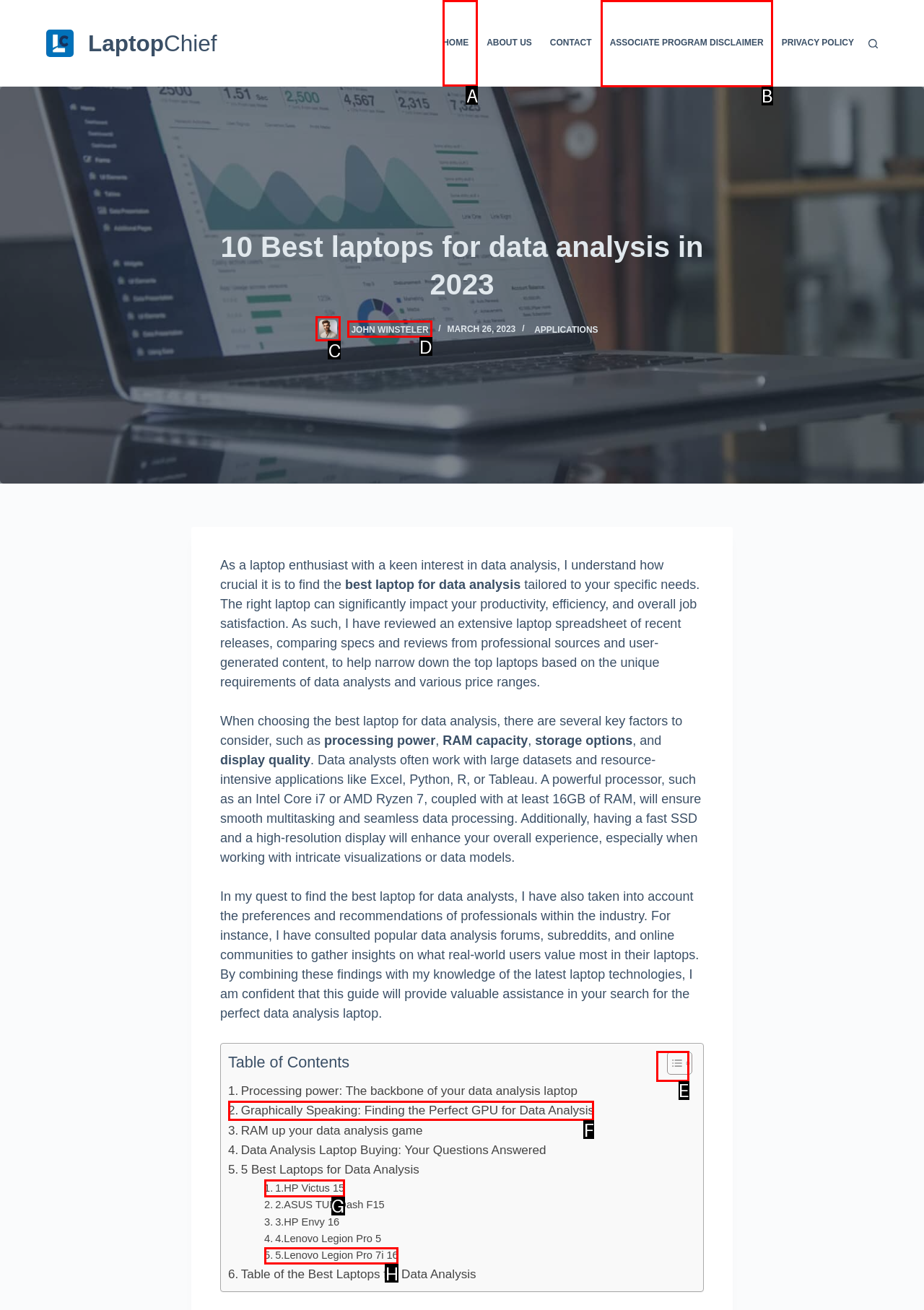Figure out which option to click to perform the following task: Check the Privacy policy
Provide the letter of the correct option in your response.

None